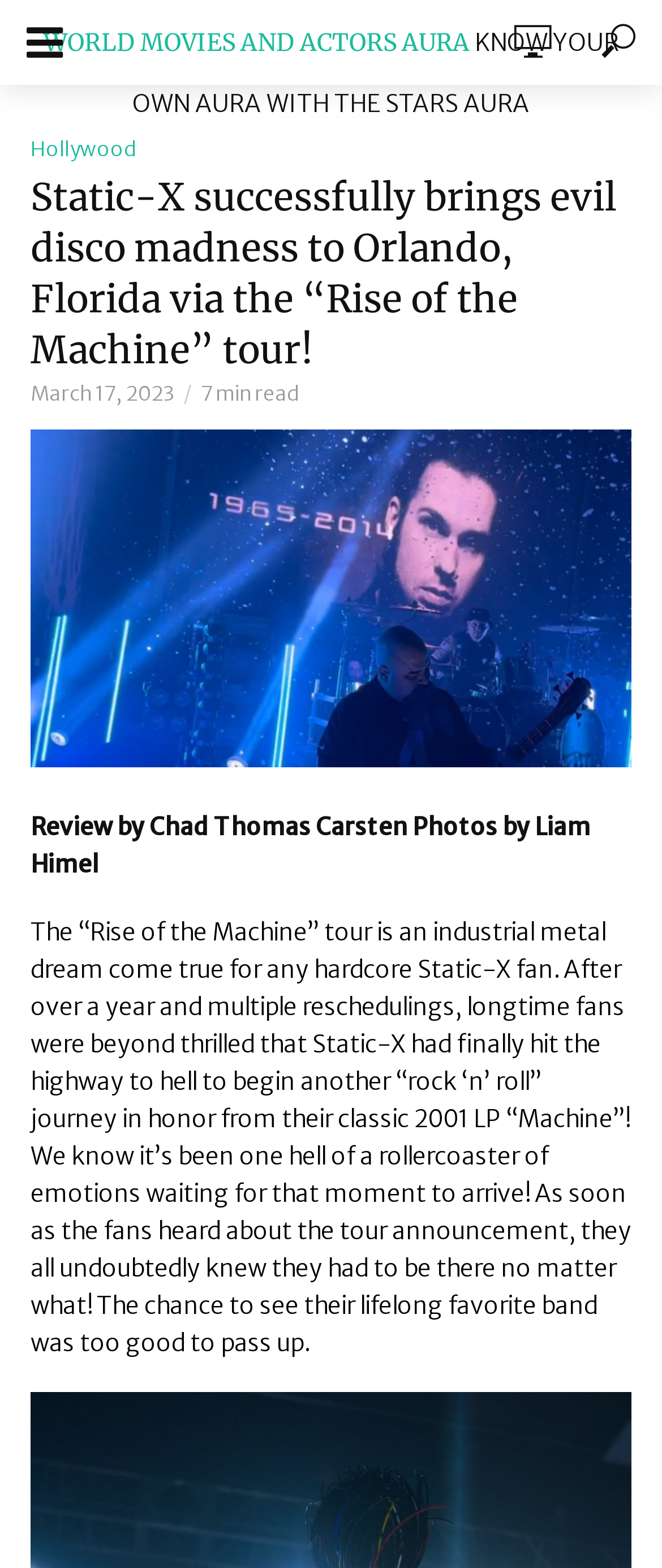Specify the bounding box coordinates for the region that must be clicked to perform the given instruction: "Click on HOLLYWOOD".

[0.0, 0.169, 0.8, 0.21]